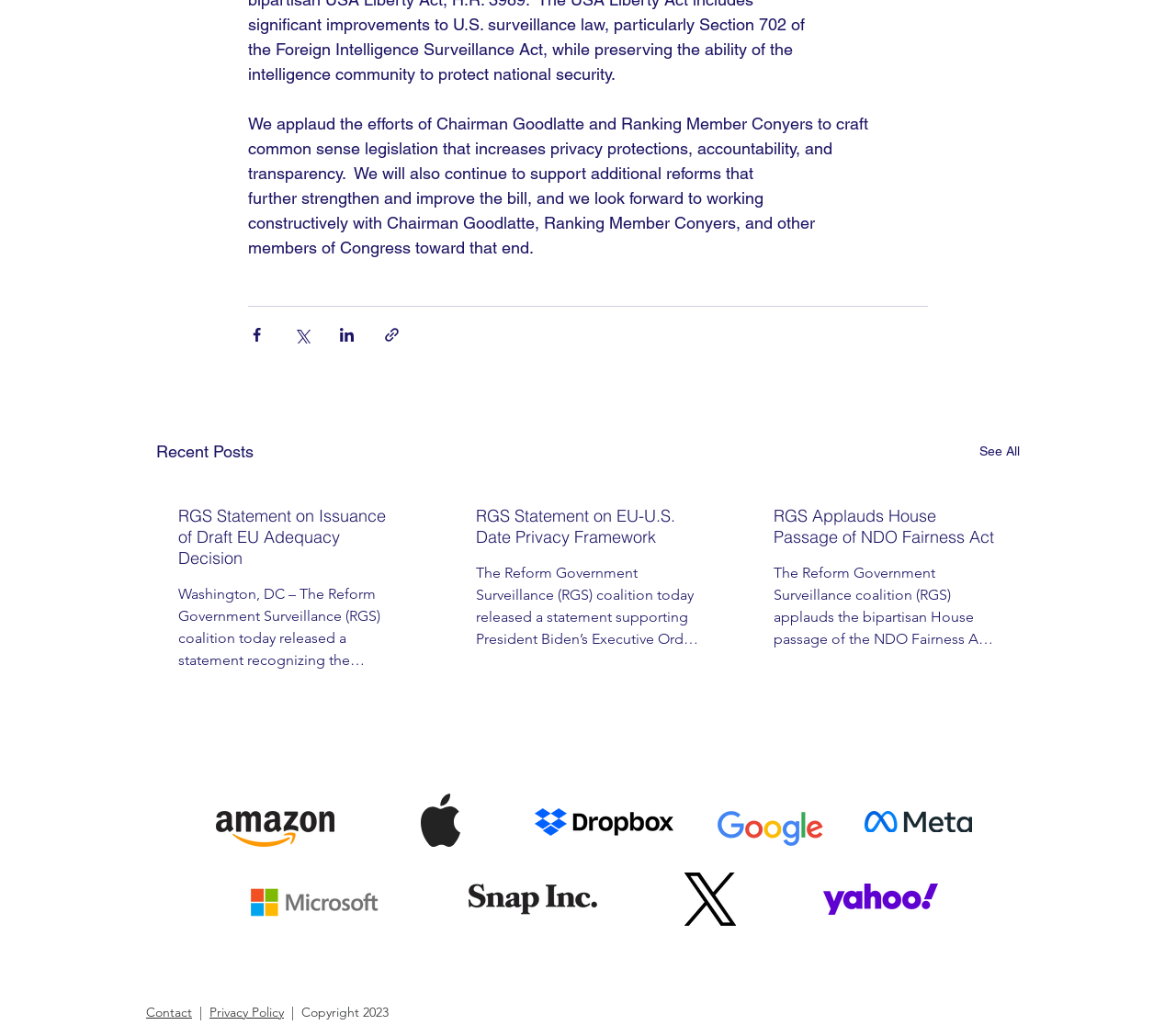Please find the bounding box for the UI element described by: "Contact".

[0.124, 0.98, 0.163, 0.996]